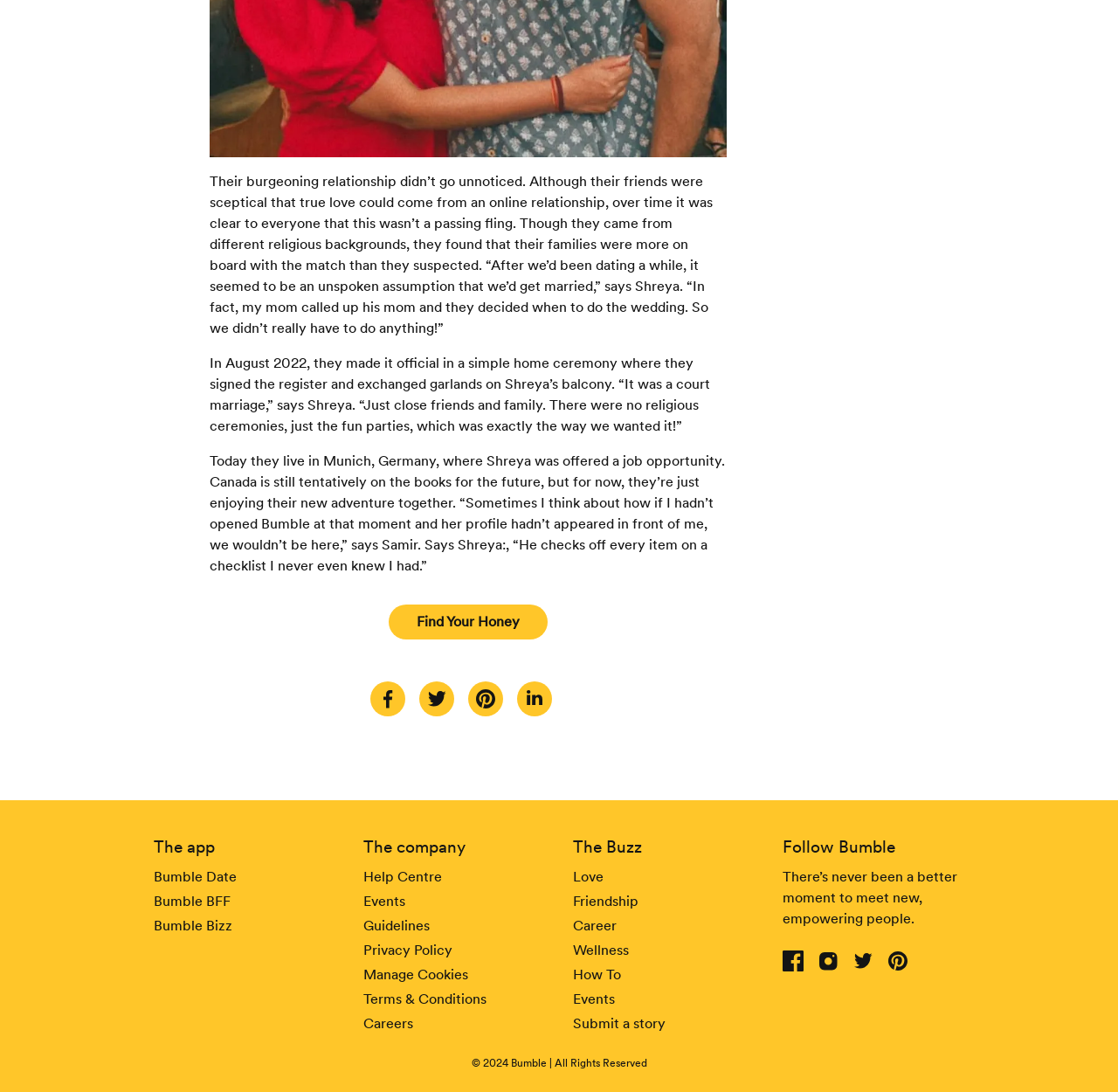How many social media platforms can you follow Bumble on?
Use the screenshot to answer the question with a single word or phrase.

4